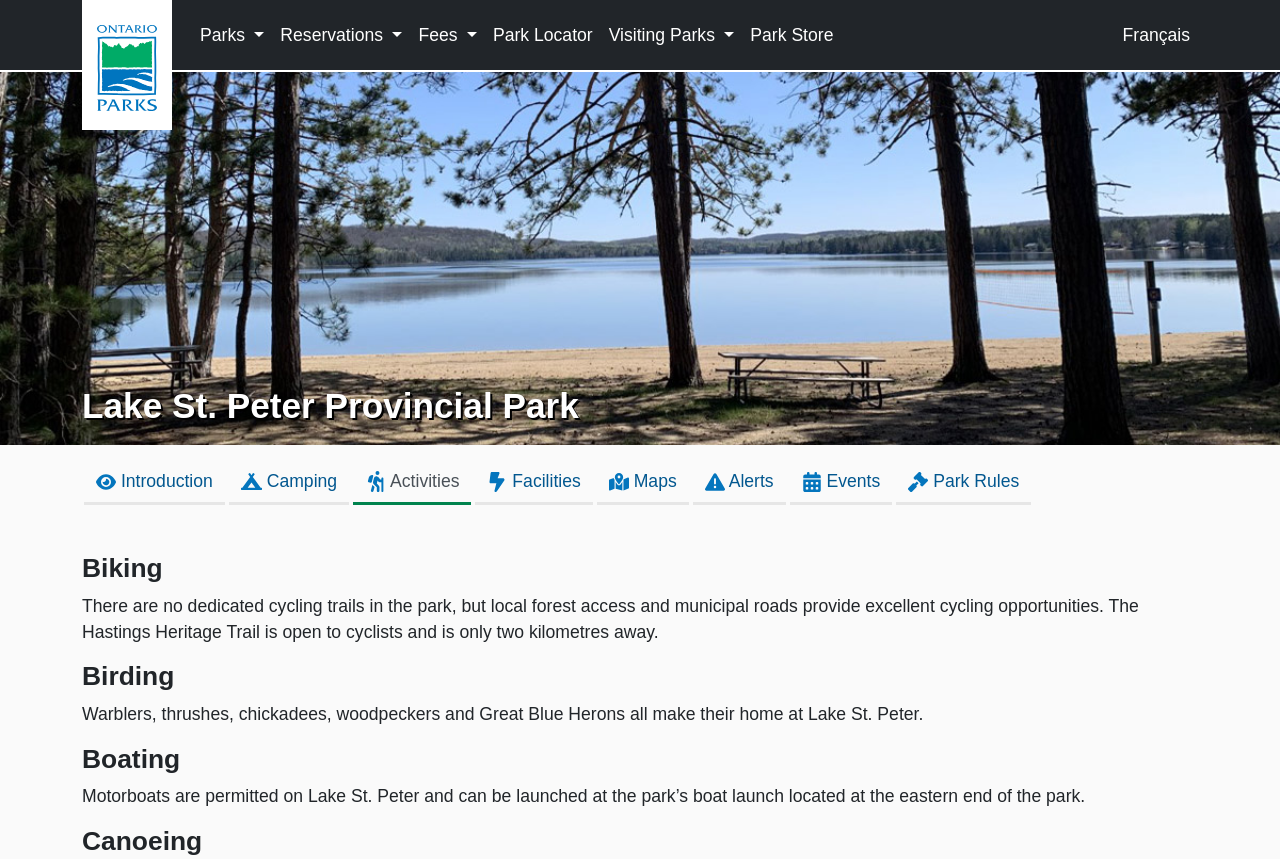Illustrate the webpage with a detailed description.

The webpage is about activities at Lake St. Peter Provincial Park. At the top left, there is a link to "Ontario Parks" accompanied by an image with the same name. Below this, there is a row of buttons and links, including "Parks", "Reservations", "Fees", "Park Locator", "Visiting Parks", and "Park Store". On the far right, there is a link to "Français".

Below this top section, there is a large image of "Lake St. Peter" that spans the entire width of the page. Above the image, there is a heading that reads "Lake St. Peter Provincial Park". 

Underneath the image, there are several links to different sections of the park's activities, including "Introduction", "Camping", "Activities", "Facilities", "Maps", "Alerts", "Events", and "Park Rules". 

The main content of the page is divided into sections, each with a heading and a brief description. The sections include "Biking", "Birding", "Boating", and "Canoeing". The "Biking" section explains that there are no dedicated cycling trails in the park, but local forest access and municipal roads provide excellent cycling opportunities. The "Birding" section lists some of the bird species that can be found in the park. The "Boating" section mentions that motorboats are permitted on Lake St. Peter and can be launched at the park's boat launch. The "Canoeing" section does not have a description.